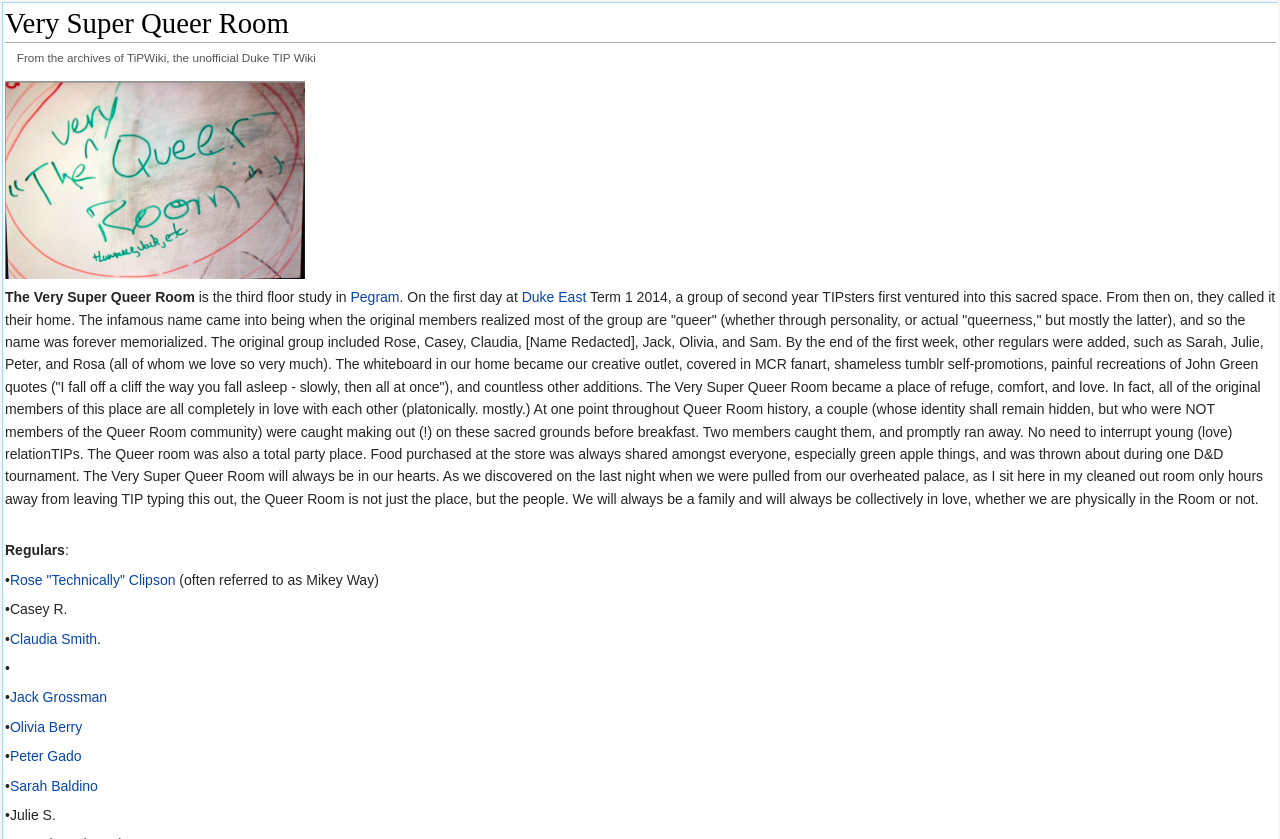Please find and report the bounding box coordinates of the element to click in order to perform the following action: "View Claudia Smith's profile". The coordinates should be expressed as four float numbers between 0 and 1, in the format [left, top, right, bottom].

[0.008, 0.752, 0.076, 0.771]